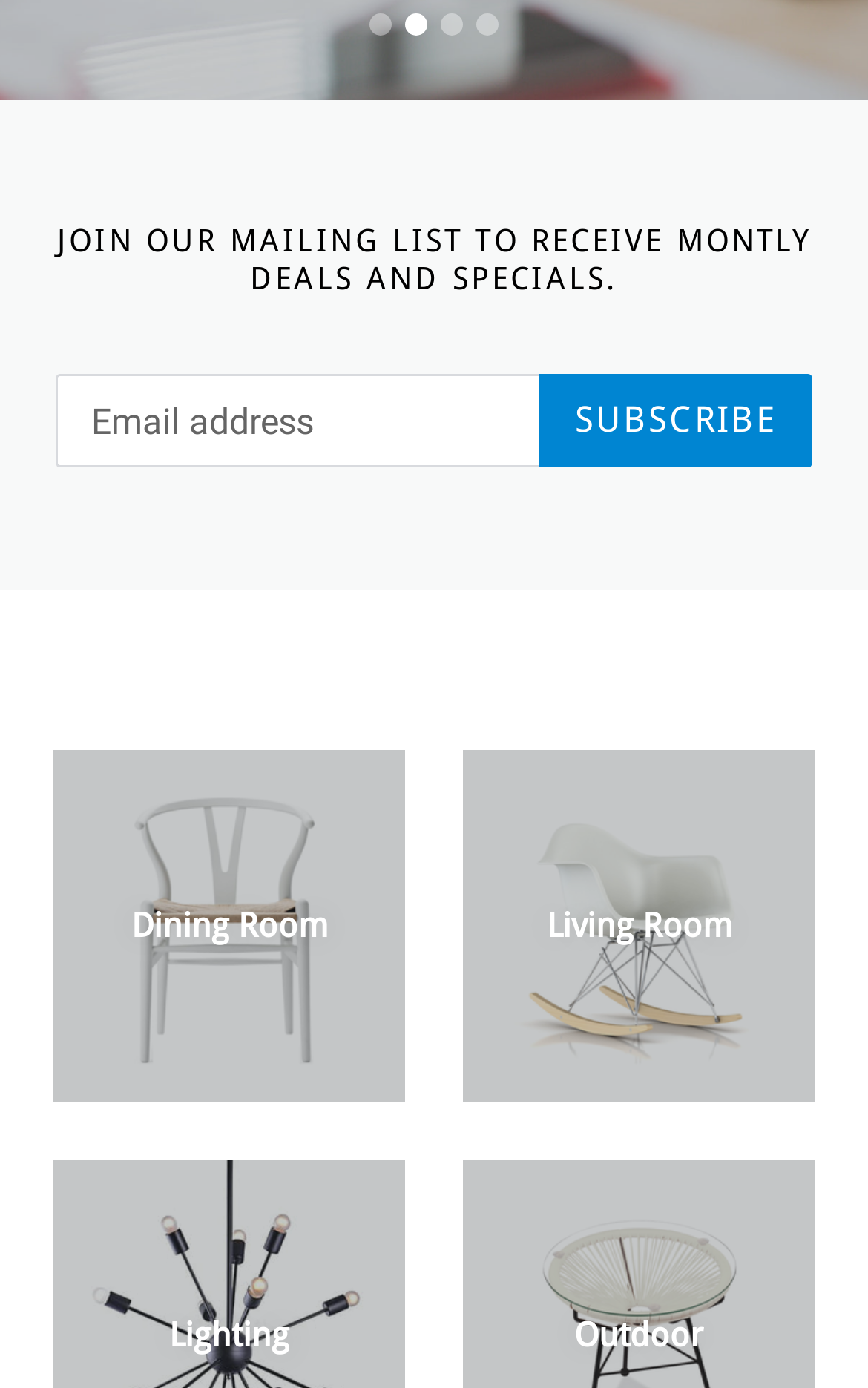Provide the bounding box for the UI element matching this description: "parent_node: SUBSCRIBE name="contact[email]" placeholder="Email address"".

[0.064, 0.27, 0.622, 0.337]